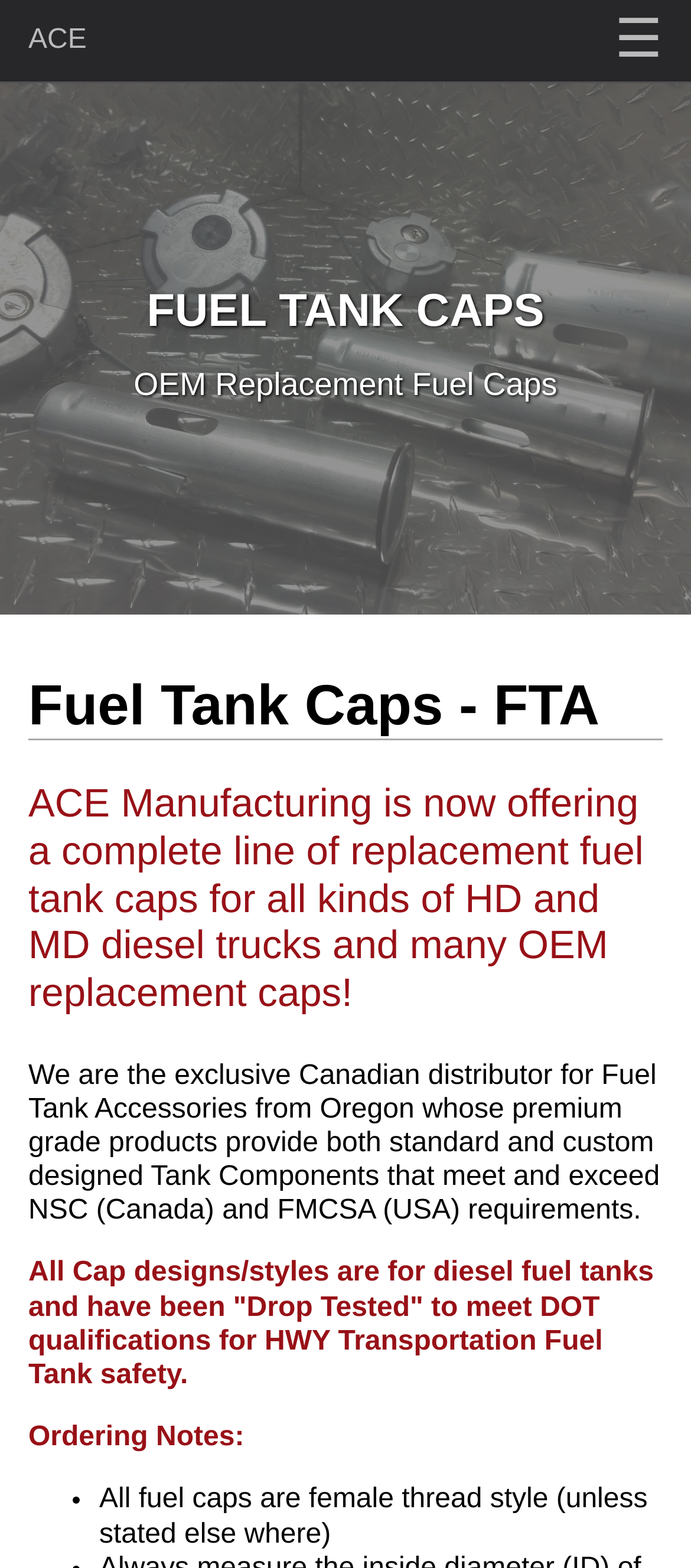What type of products are offered?
Look at the image and answer the question using a single word or phrase.

Fuel tank caps